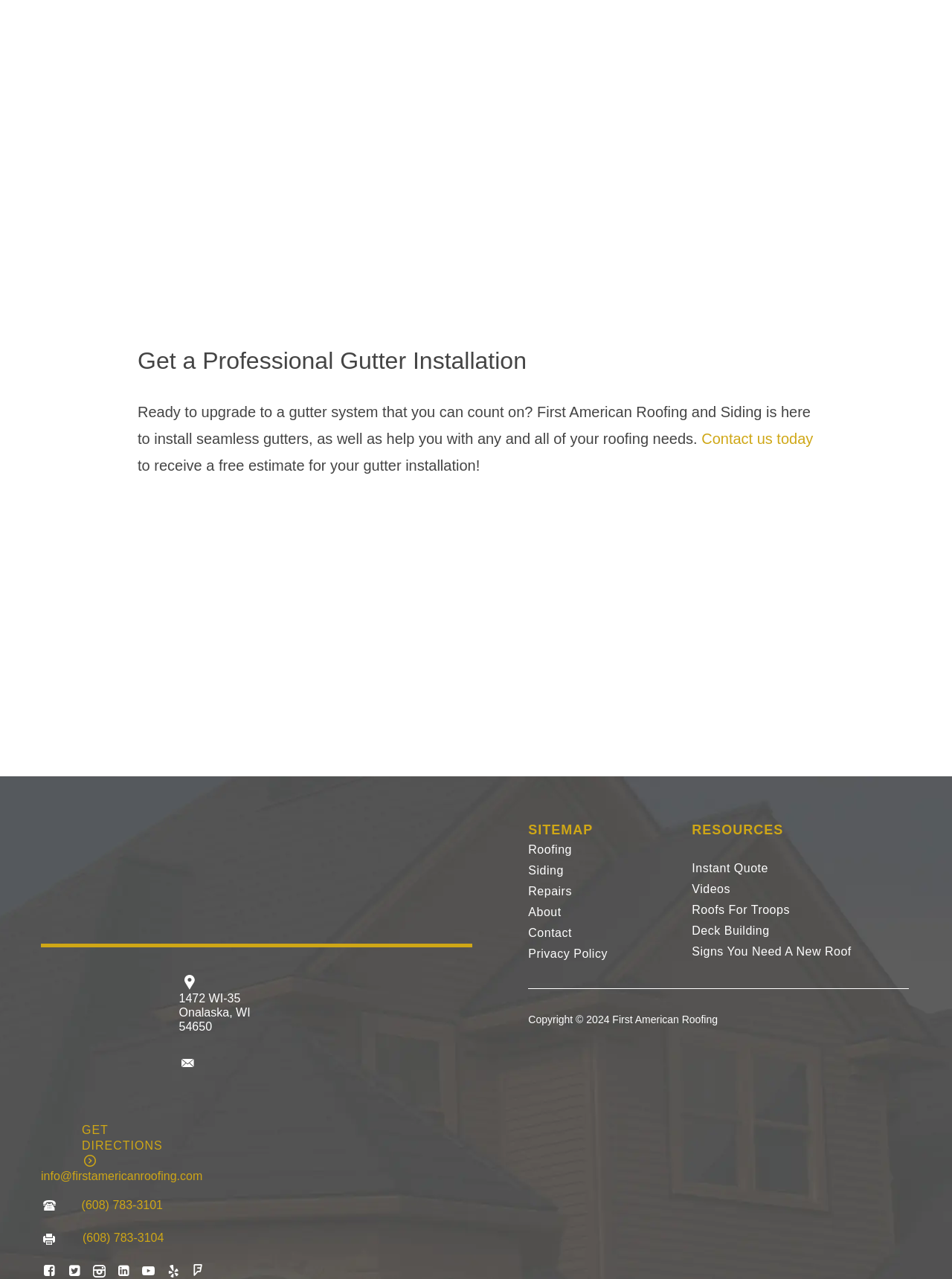What is the company name?
Examine the screenshot and reply with a single word or phrase.

First American Roofing